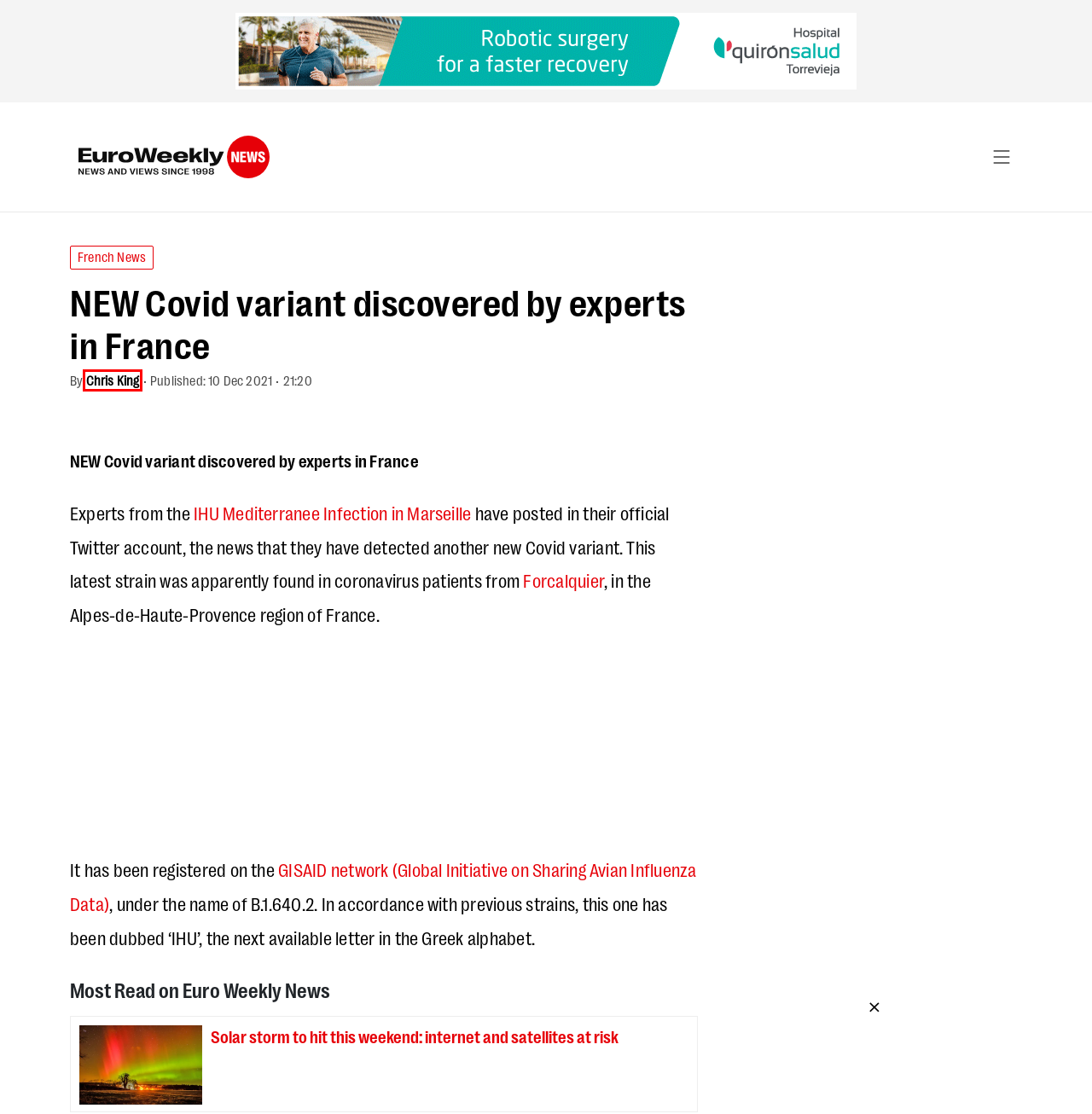View the screenshot of the webpage containing a red bounding box around a UI element. Select the most fitting webpage description for the new page shown after the element in the red bounding box is clicked. Here are the candidates:
A. Alicudi gets the goat « Euro Weekly News
B. Opera Boutique brings Carmen to the Costa del Sol « Euro Weekly News
C. Solar storm to hit this weekend: internet and satellites at risk « Euro Weekly News
D. Dawn of the Dead « Euro Weekly News
E. Preventing substance use in young people « Euro Weekly News
F. Category: World News « Euro Weekly News
G. Author: Chris King « Euro Weekly News
H. Category: French News « Euro Weekly News

H